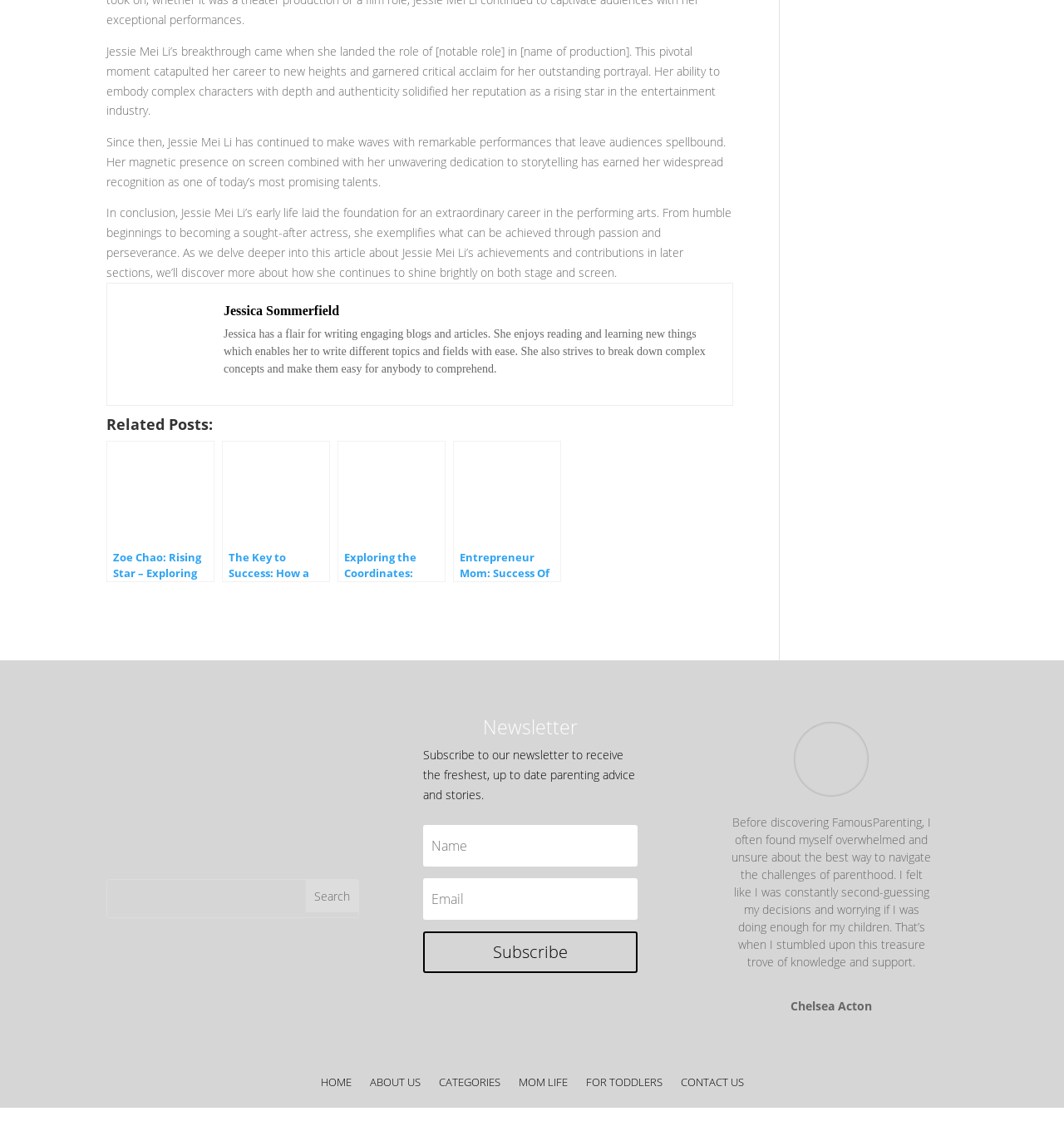Answer the question with a single word or phrase: 
What is the purpose of the search bar at the bottom of the page?

To search the website